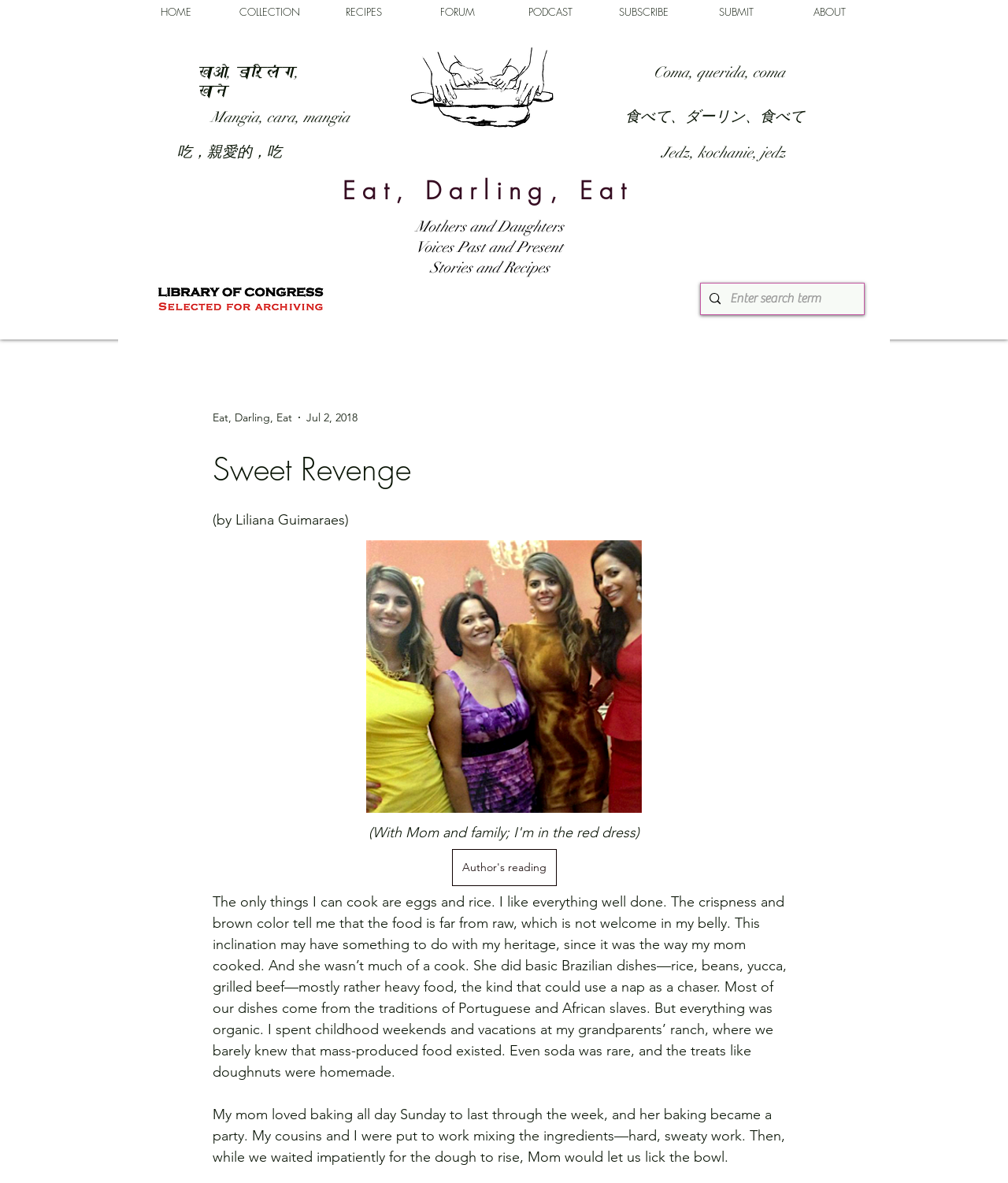Determine the bounding box coordinates of the region that needs to be clicked to achieve the task: "Read the story 'Sweet Revenge'".

[0.211, 0.379, 0.789, 0.414]